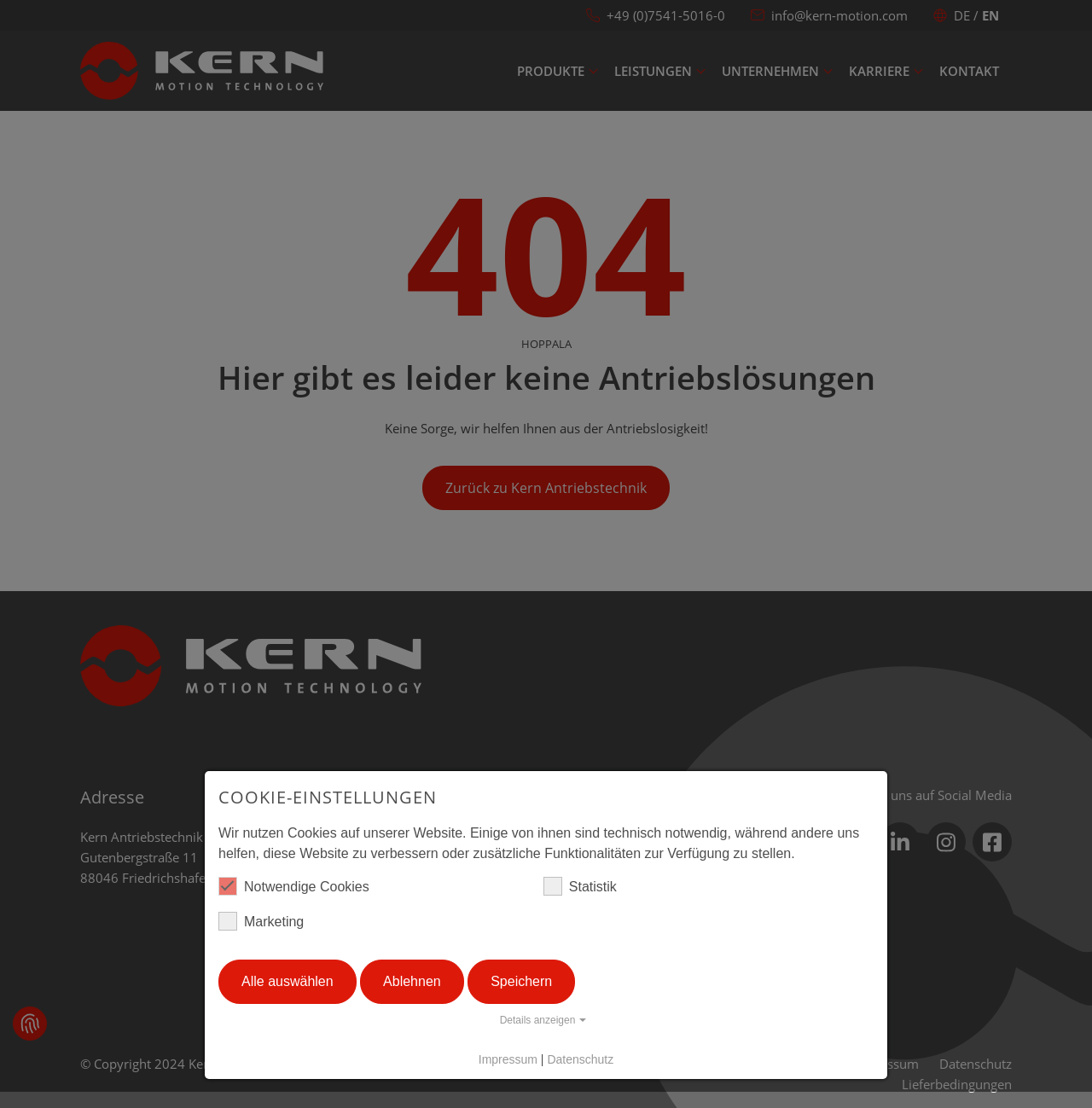Please specify the bounding box coordinates in the format (top-left x, top-left y, bottom-right x, bottom-right y), with values ranging from 0 to 1. Identify the bounding box for the UI component described as follows: Zurück zu Kern Antriebstechnik

[0.387, 0.42, 0.613, 0.46]